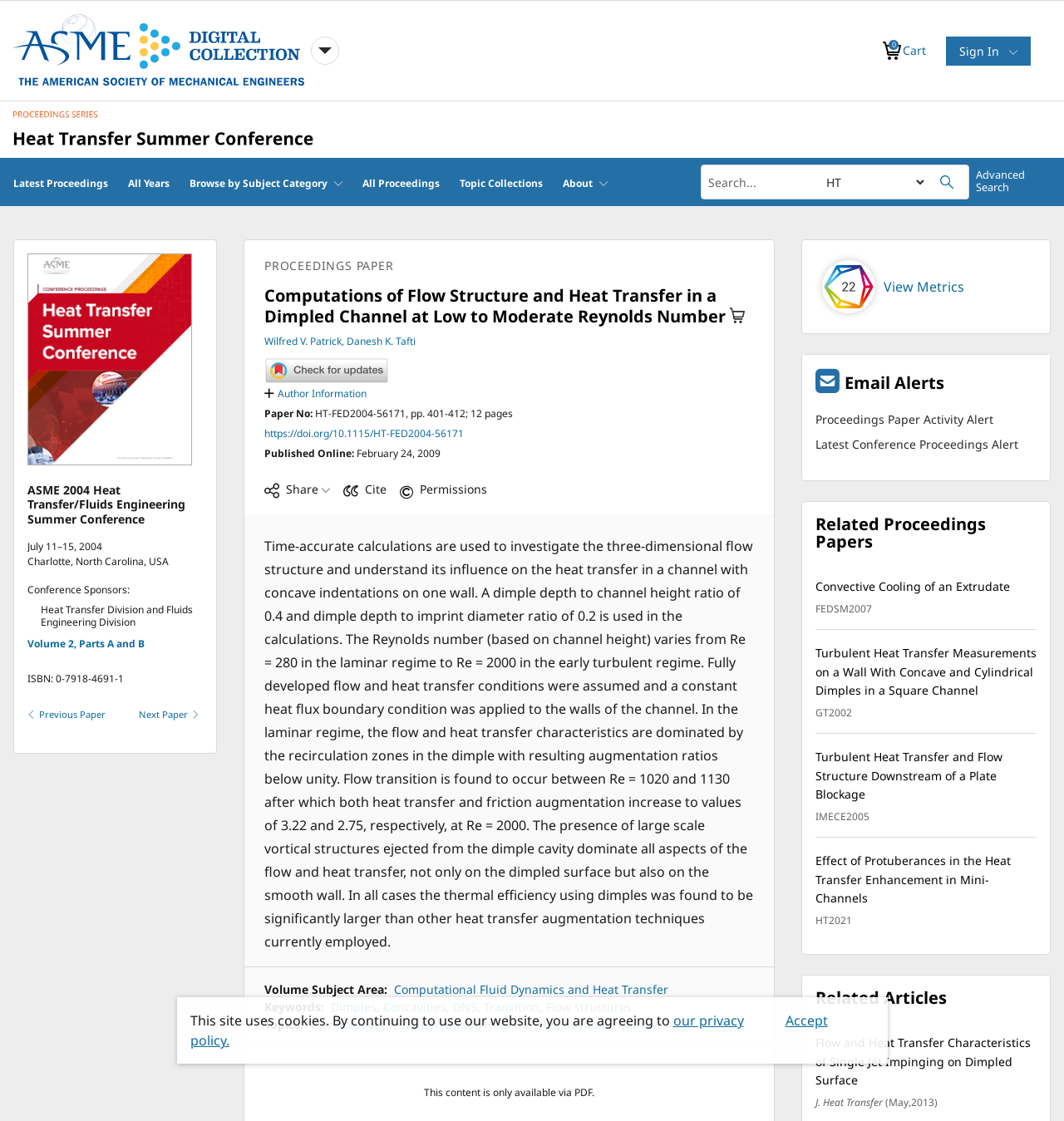Please identify the bounding box coordinates of the clickable region that I should interact with to perform the following instruction: "Visit the Linocut Prints page". The coordinates should be expressed as four float numbers between 0 and 1, i.e., [left, top, right, bottom].

None